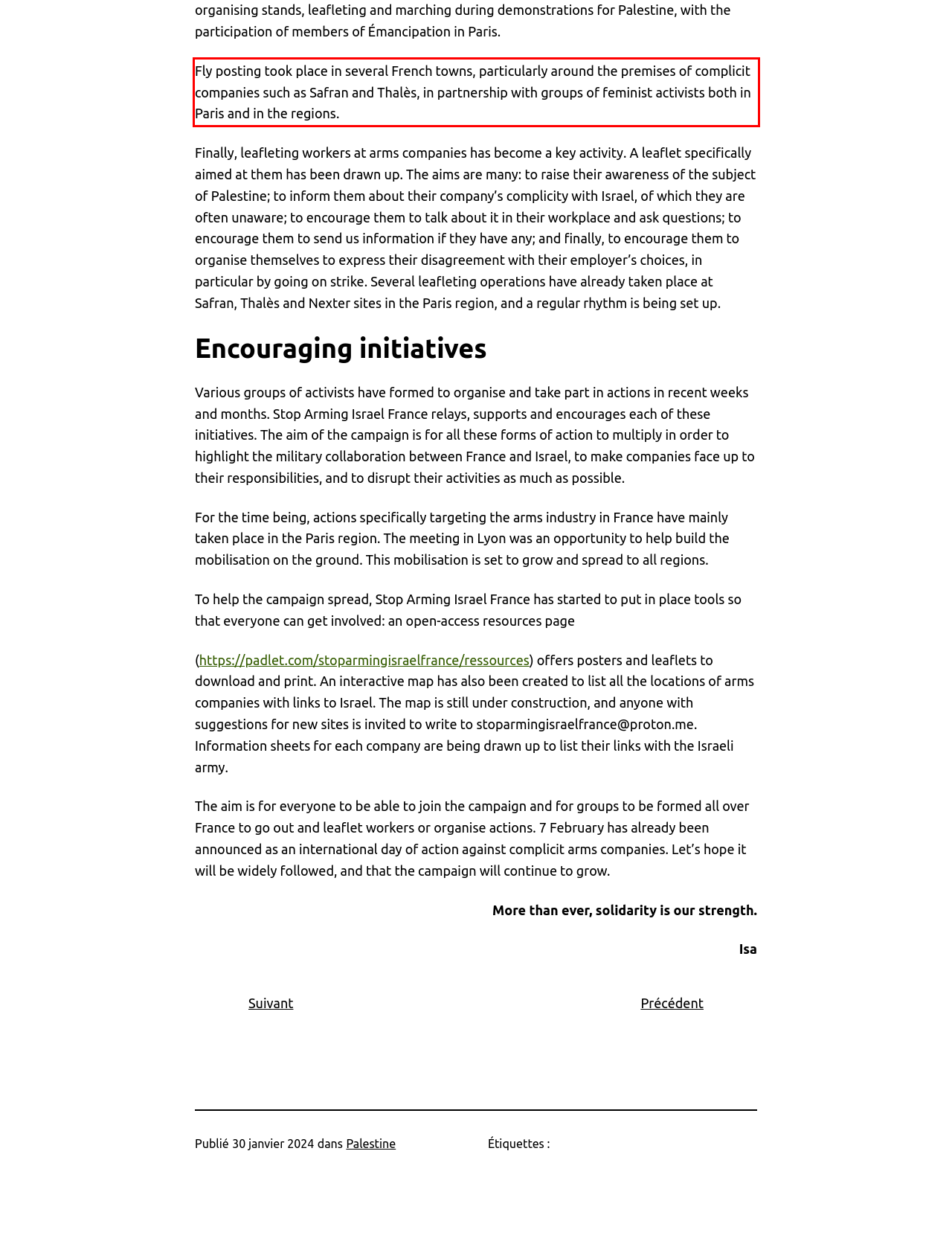Within the provided webpage screenshot, find the red rectangle bounding box and perform OCR to obtain the text content.

Fly posting took place in several French towns, particularly around the premises of complicit companies such as Safran and Thalès, in partnership with groups of feminist activists both in Paris and in the regions.